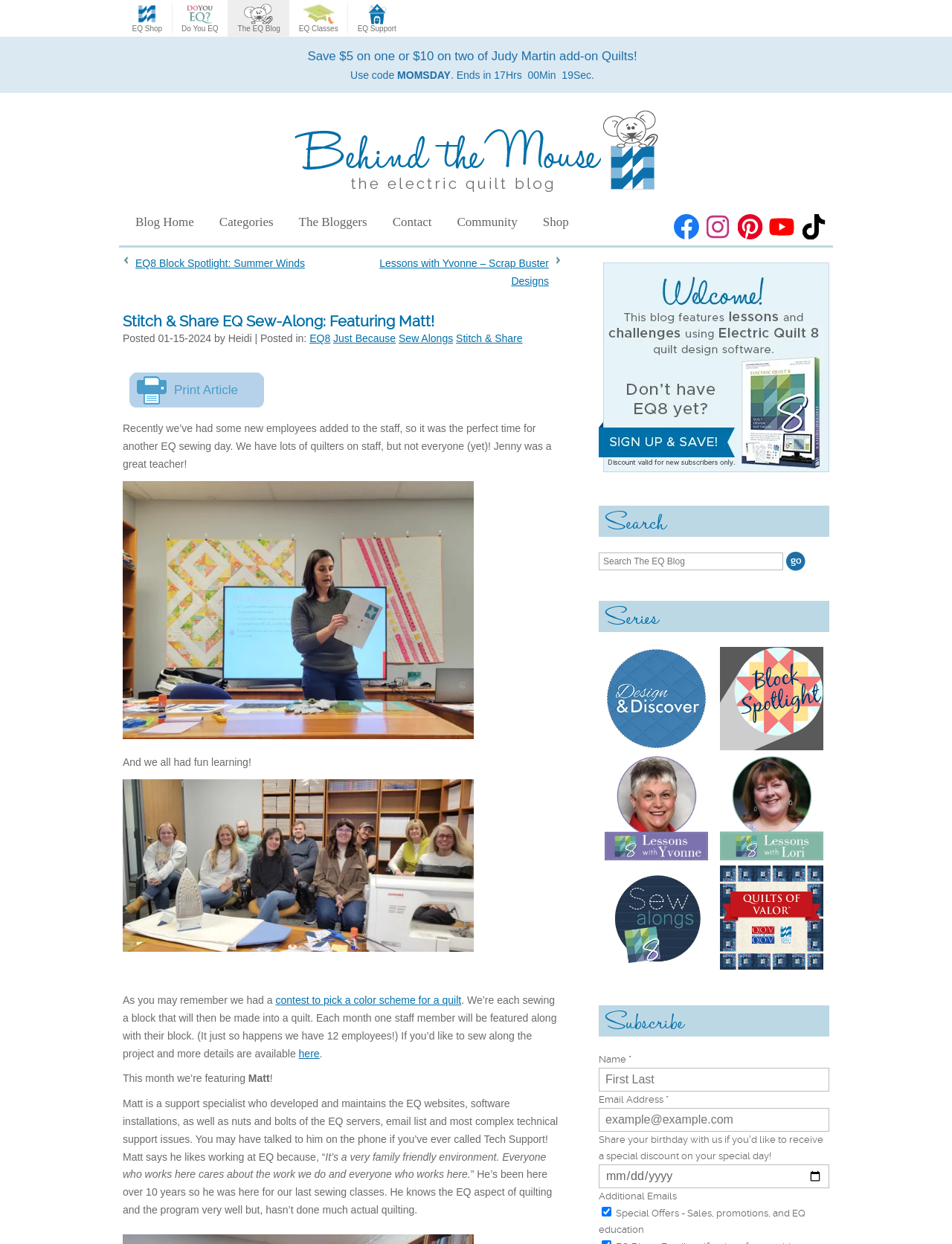What is the name of the support specialist featured in this month's EQ sewing day?
Please craft a detailed and exhaustive response to the question.

I read the article and found that this month's EQ sewing day features Matt, a support specialist who developed and maintains the EQ websites, software installations, as well as nuts and bolts of the EQ servers, email list and most complex technical support issues.